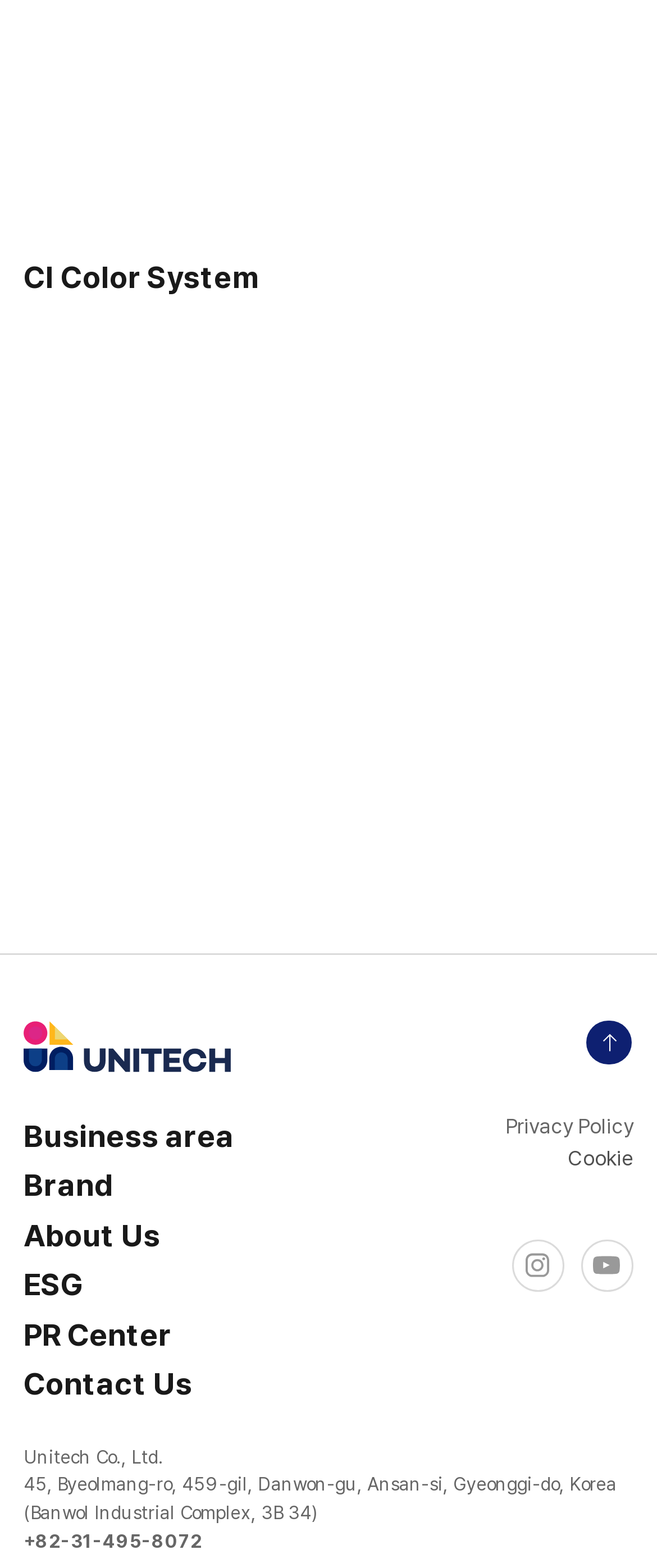Locate the bounding box coordinates of the clickable area needed to fulfill the instruction: "Click the 'Top' button".

[0.894, 0.651, 0.962, 0.679]